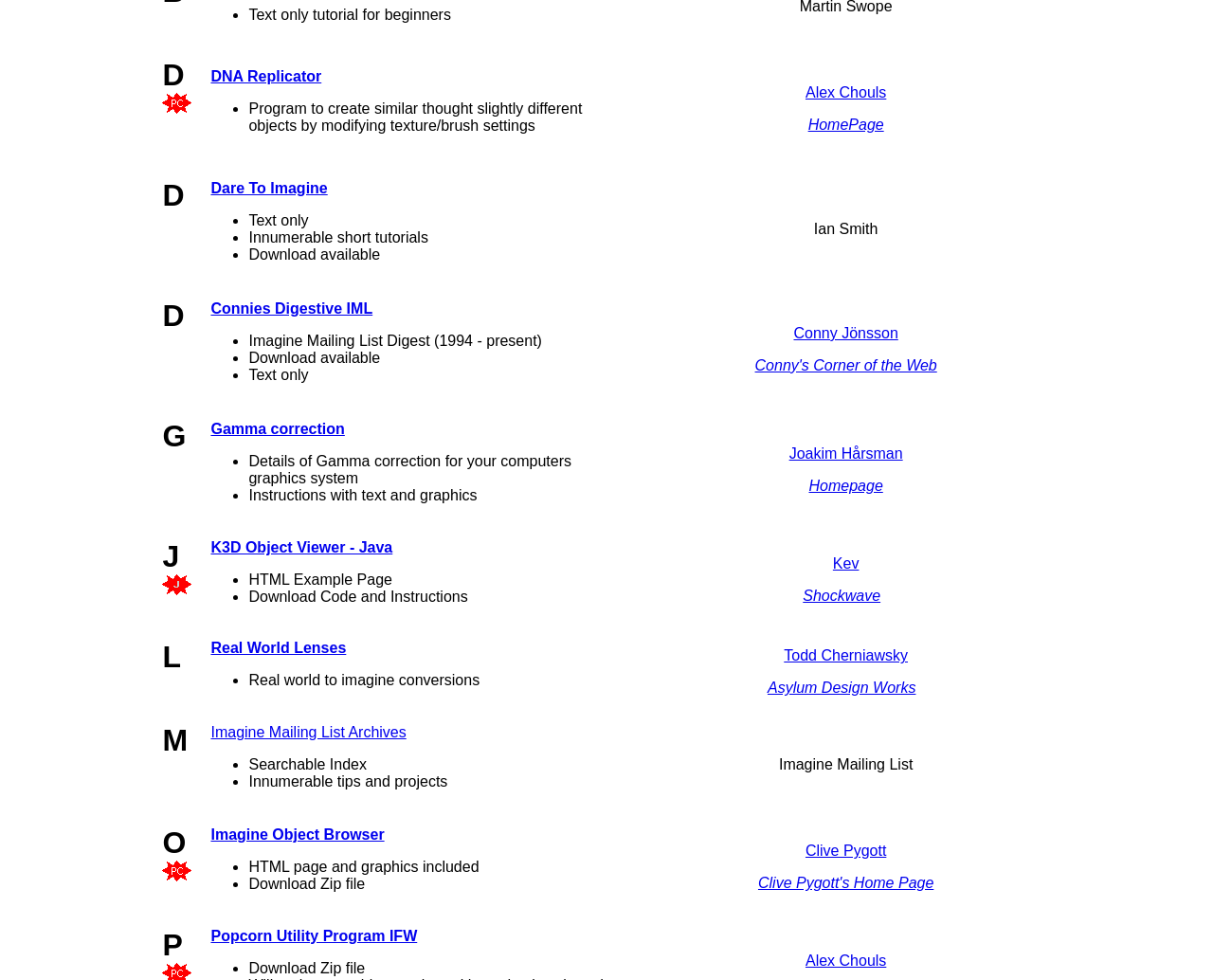Provide the bounding box coordinates for the specified HTML element described in this description: "Popcorn Utility Program IFW". The coordinates should be four float numbers ranging from 0 to 1, in the format [left, top, right, bottom].

[0.174, 0.947, 0.344, 0.964]